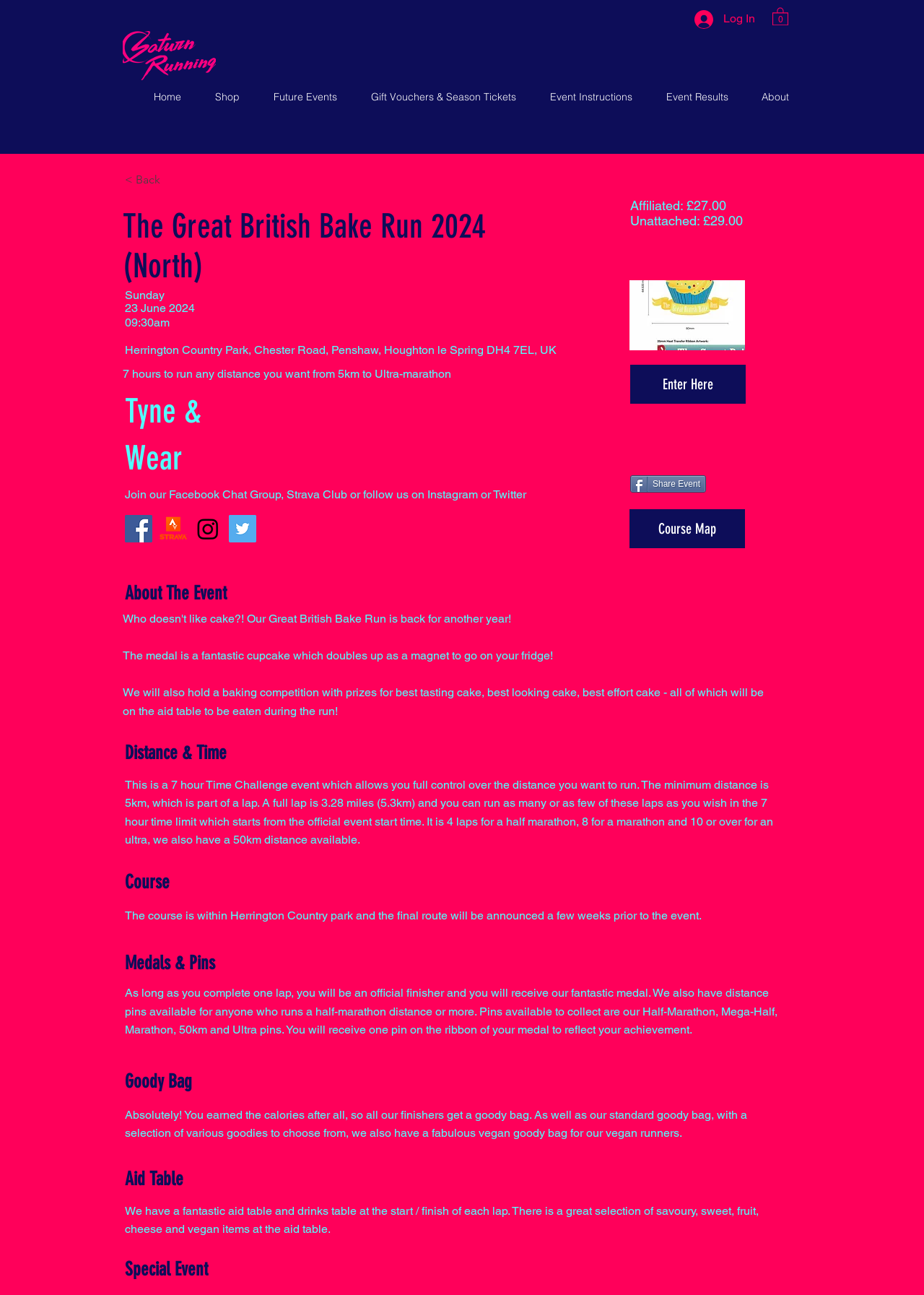Kindly determine the bounding box coordinates of the area that needs to be clicked to fulfill this instruction: "Click the Log In button".

[0.741, 0.004, 0.828, 0.025]